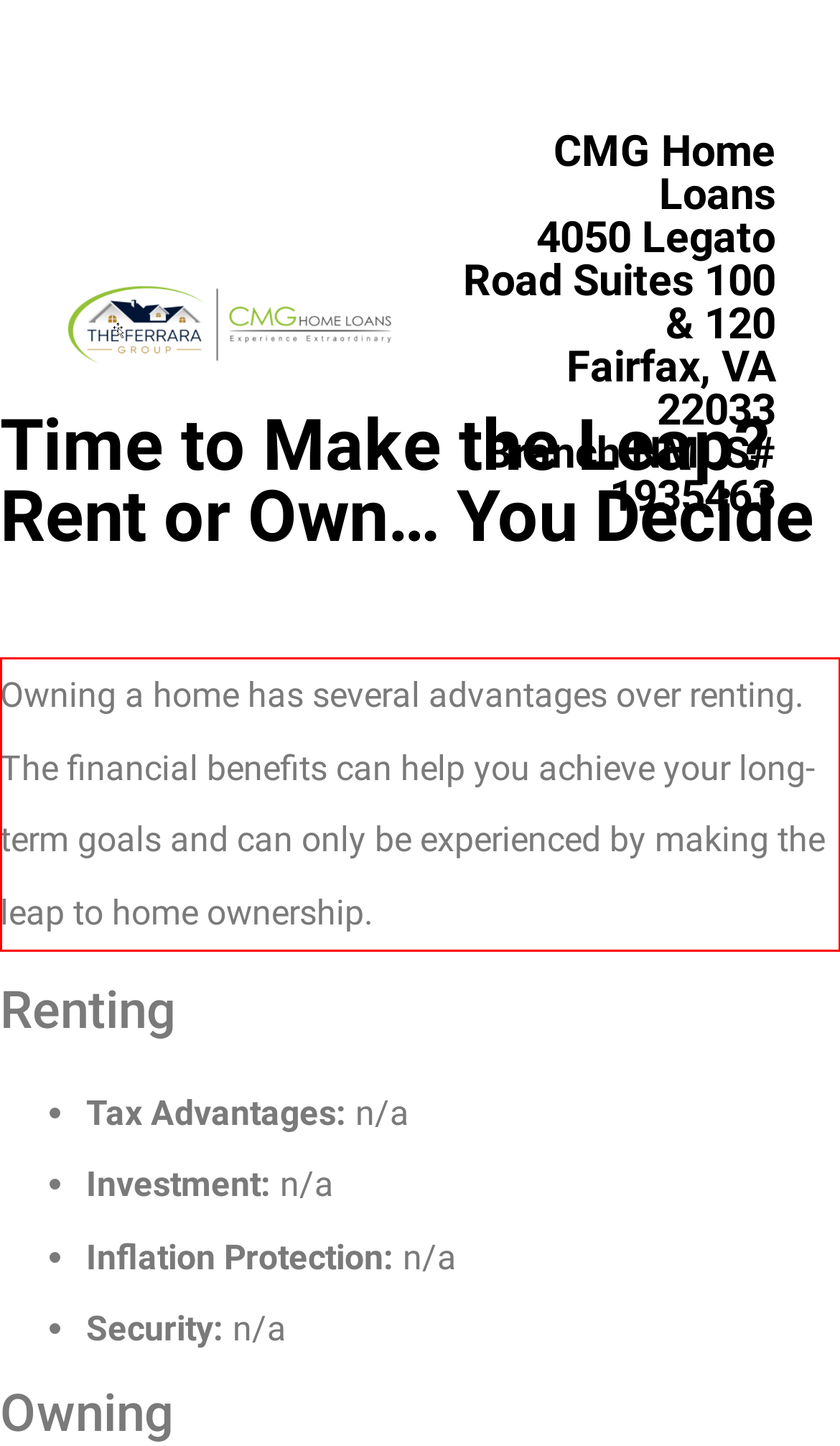Look at the provided screenshot of the webpage and perform OCR on the text within the red bounding box.

Owning a home has several advantages over renting. The financial benefits can help you achieve your long-term goals and can only be experienced by making the leap to home ownership.